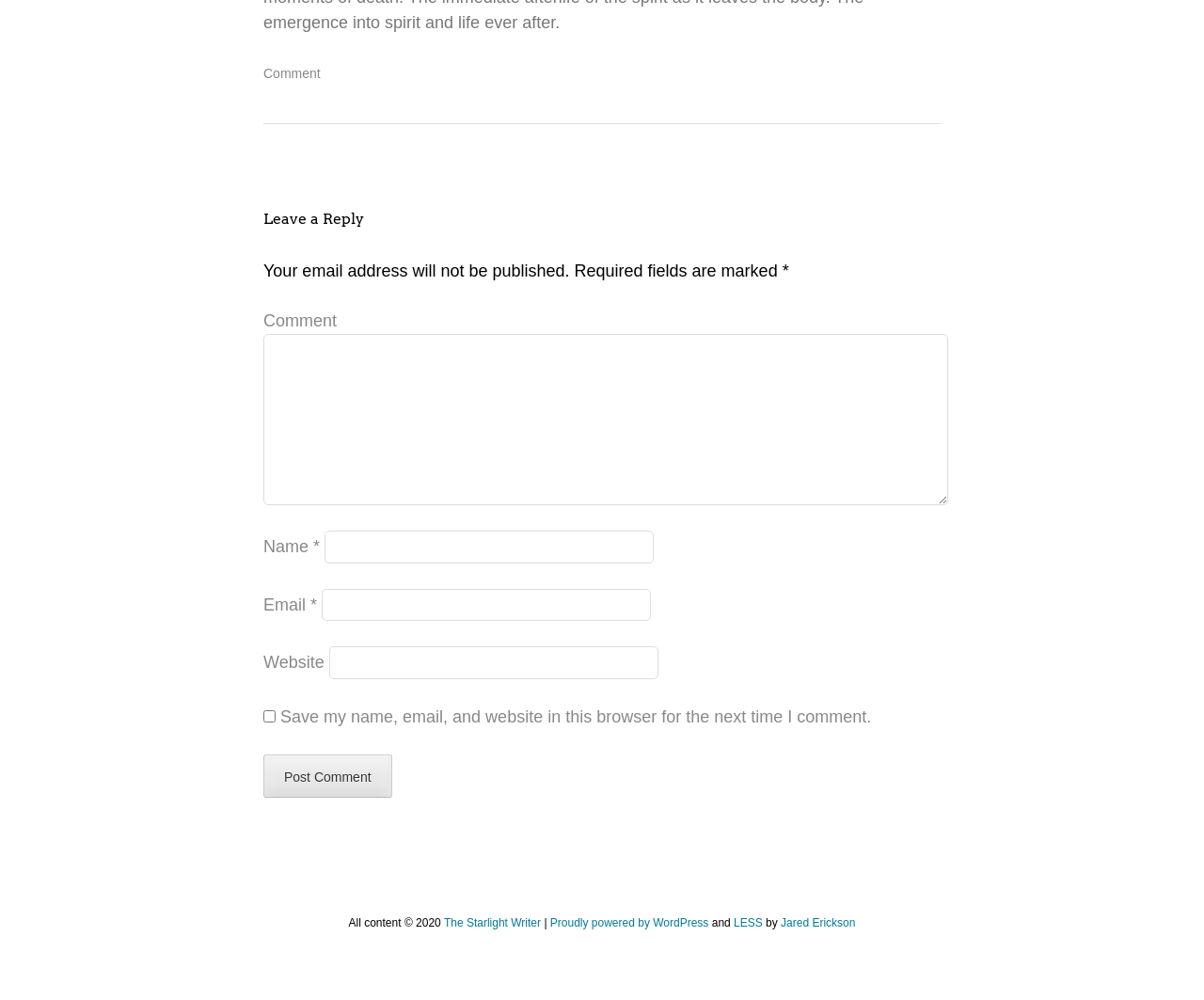Provide a single word or phrase to answer the given question: 
What is the copyright year?

2020